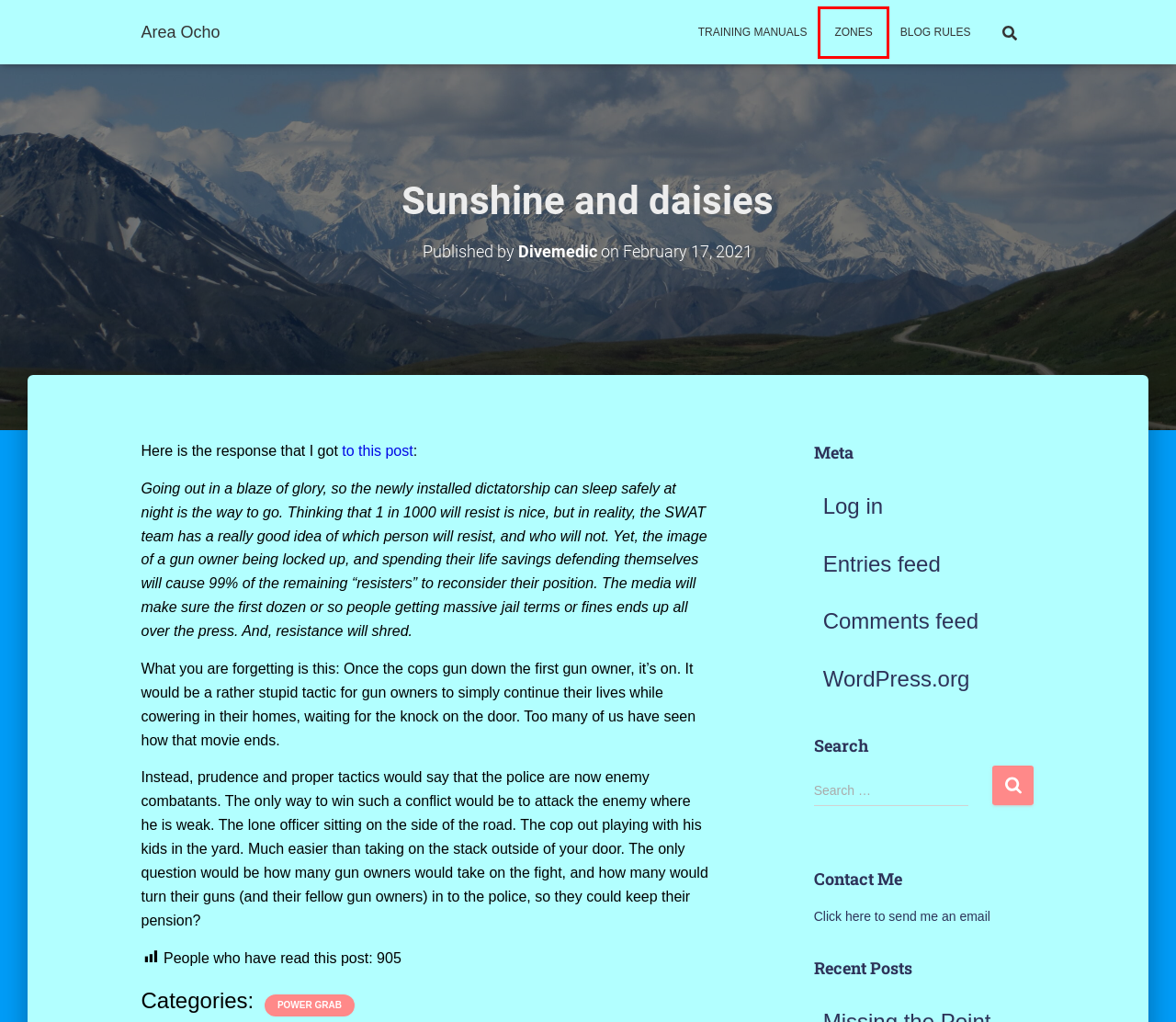You have been given a screenshot of a webpage, where a red bounding box surrounds a UI element. Identify the best matching webpage description for the page that loads after the element in the bounding box is clicked. Options include:
A. Comments for Area Ocho
B. Blog Tool, Publishing Platform, and CMS – WordPress.org
C. Area Ocho
D. Blog Rules – Area Ocho
E. Zones – Area Ocho
F. Beware the Sunshine Patriot – Area Ocho
G. Training Manuals – Area Ocho
H. Divemedic – Area Ocho

E